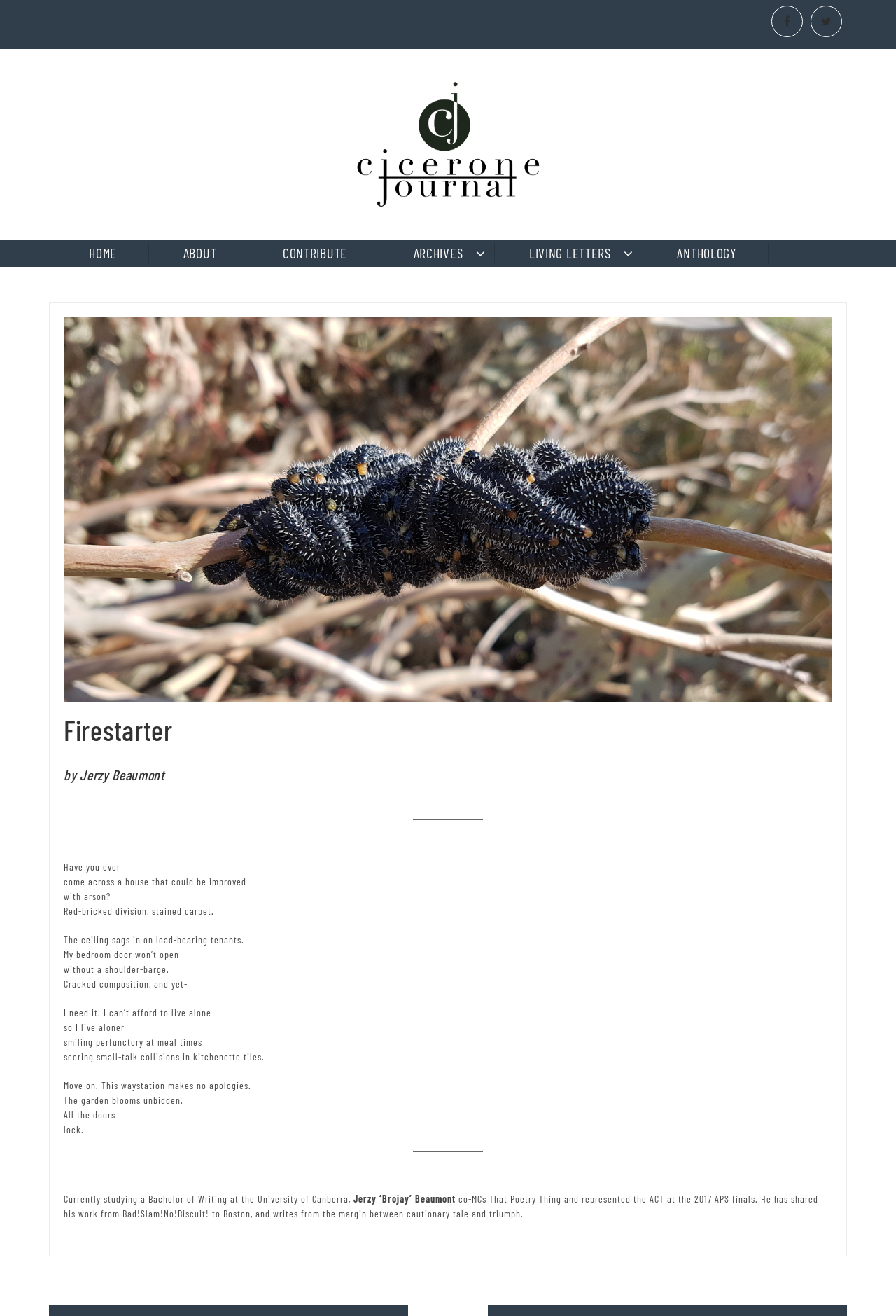Please provide the bounding box coordinate of the region that matches the element description: More. Coordinates should be in the format (top-left x, top-left y, bottom-right x, bottom-right y) and all values should be between 0 and 1.

None